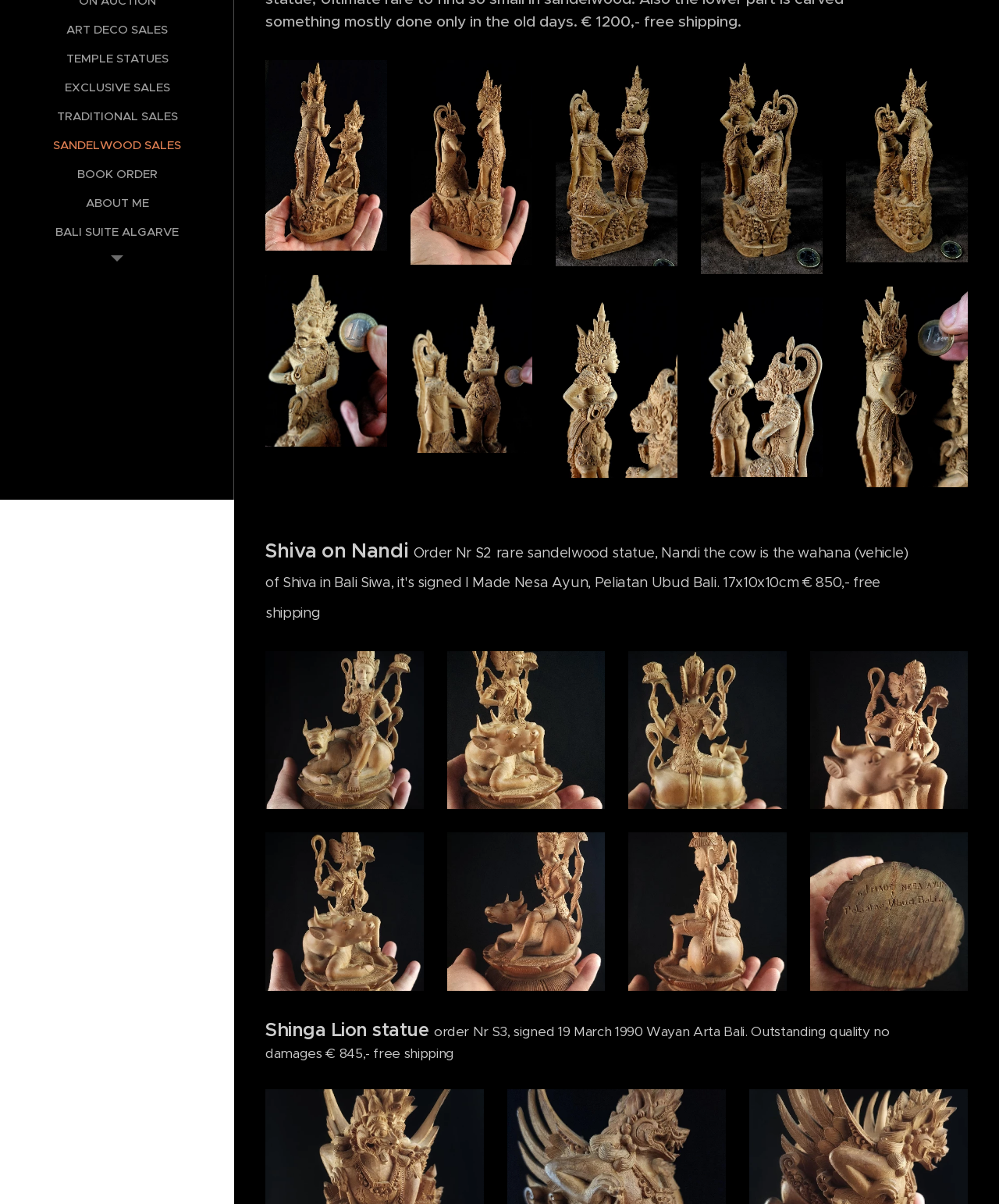Predict the bounding box coordinates for the UI element described as: "Bali Suite Algarve". The coordinates should be four float numbers between 0 and 1, presented as [left, top, right, bottom].

[0.005, 0.185, 0.23, 0.2]